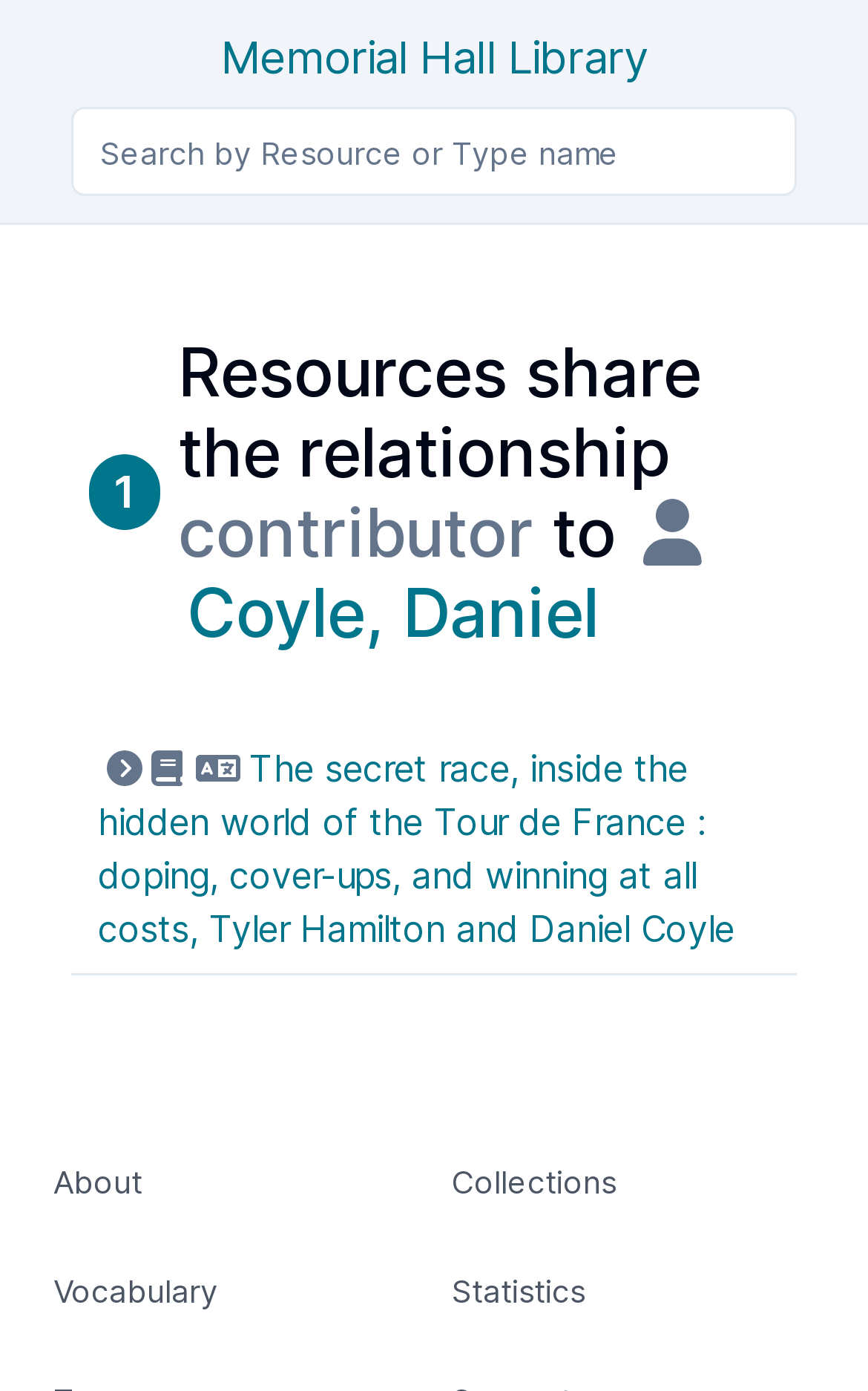Construct a thorough caption encompassing all aspects of the webpage.

The webpage appears to be a library catalog or database, specifically focused on the Memorial Hall Library. At the top of the page, there is a prominent heading with the library's name, which is also a clickable link. Below this, there is a search bar that spans most of the page's width, allowing users to search for resources or type names.

Further down the page, there is a section dedicated to resources related to Daniel Coyle, with a heading that describes the relationship between the resources and Coyle. Within this section, there is a link to Coyle's name, as well as a link to a specific book titled "The secret race, inside the hidden world of the Tour de France : doping, cover-ups, and winning at all costs" by Tyler Hamilton and Daniel Coyle.

To the right of the book title, there are several links to other sections of the webpage, including "About", "Vocabulary", "Collections", and "Statistics". These links are positioned near the bottom of the page, with "About" and "Vocabulary" on the left side, and "Collections" and "Statistics" on the right side.